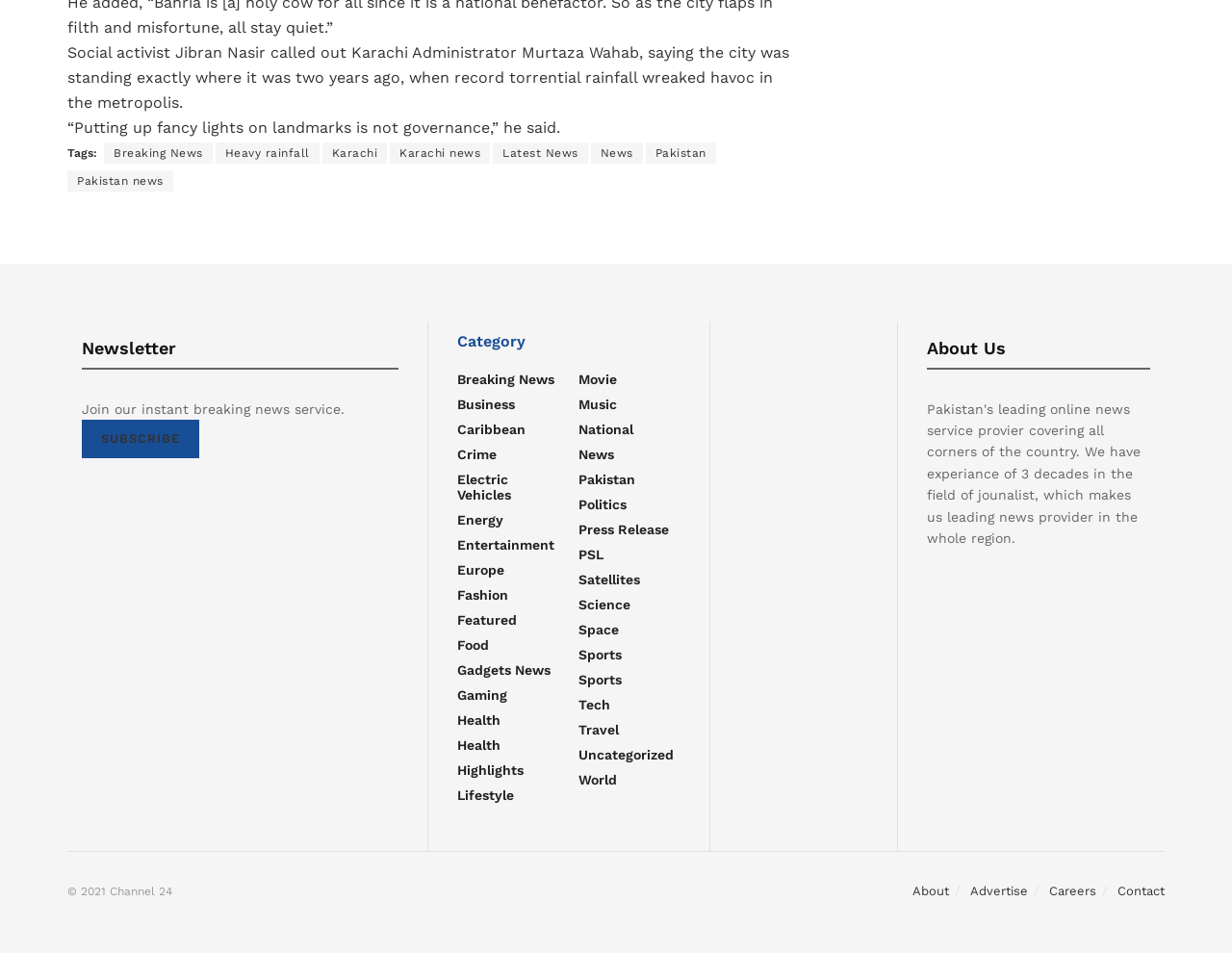Find the coordinates for the bounding box of the element with this description: "Politics".

[0.469, 0.521, 0.508, 0.537]